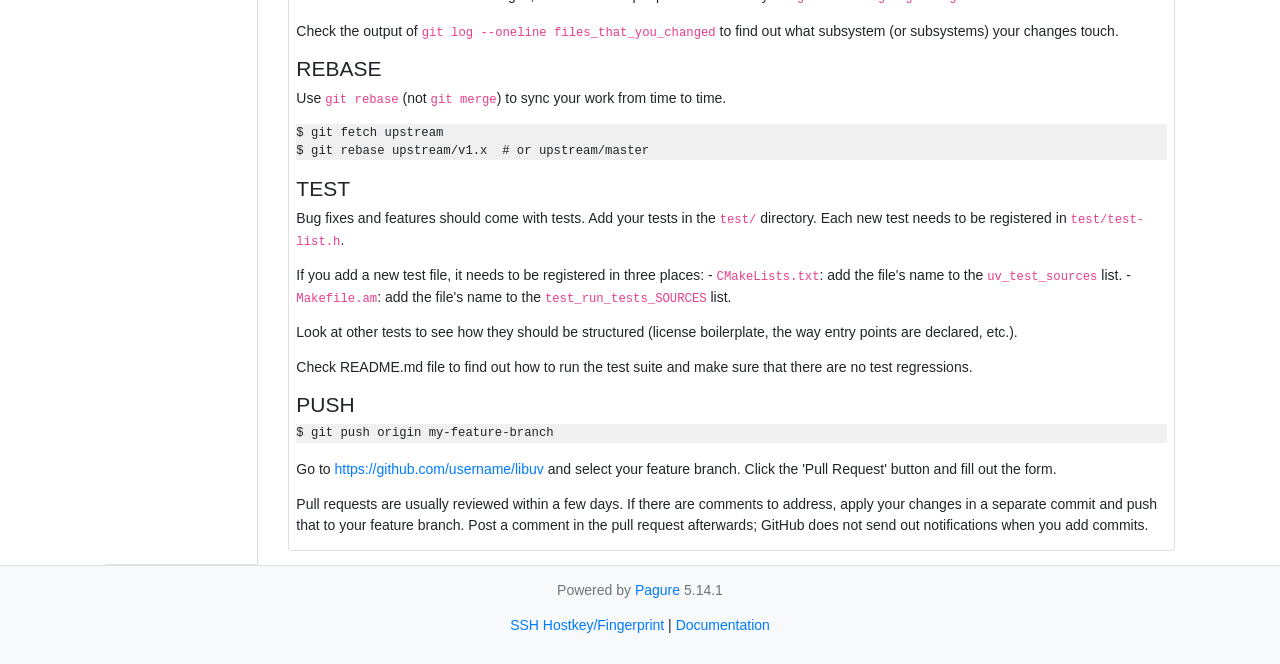For the following element description, predict the bounding box coordinates in the format (top-left x, top-left y, bottom-right x, bottom-right y). All values should be floating point numbers between 0 and 1. Description: https://github.com/username/libuv

[0.261, 0.694, 0.425, 0.718]